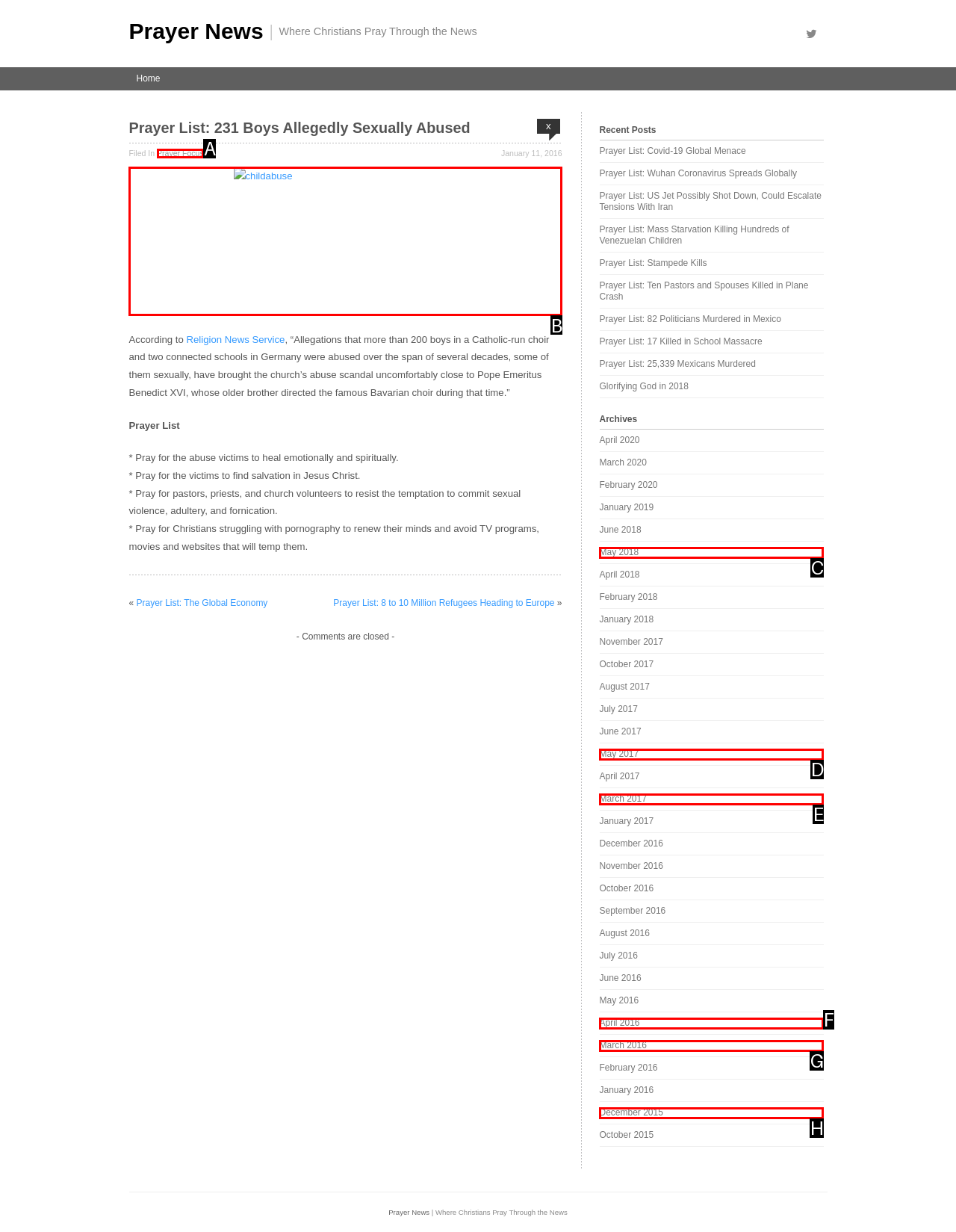Choose the letter that best represents the description: alt="childabuse". Provide the letter as your response.

B